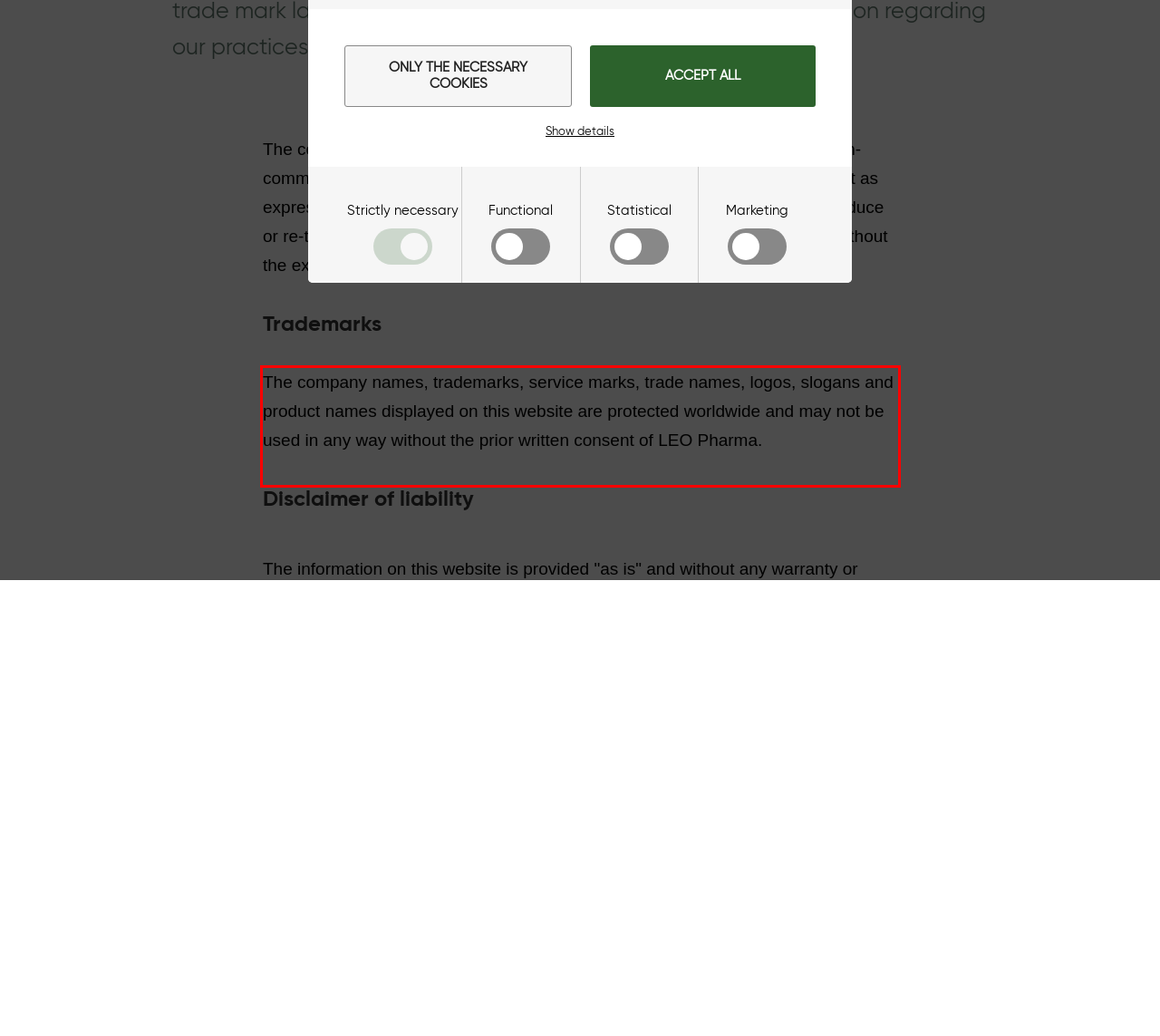Look at the provided screenshot of the webpage and perform OCR on the text within the red bounding box.

The company names, trademarks, service marks, trade names, logos, slogans and product names displayed on this website are protected worldwide and may not be used in any way without the prior written consent of LEO Pharma.